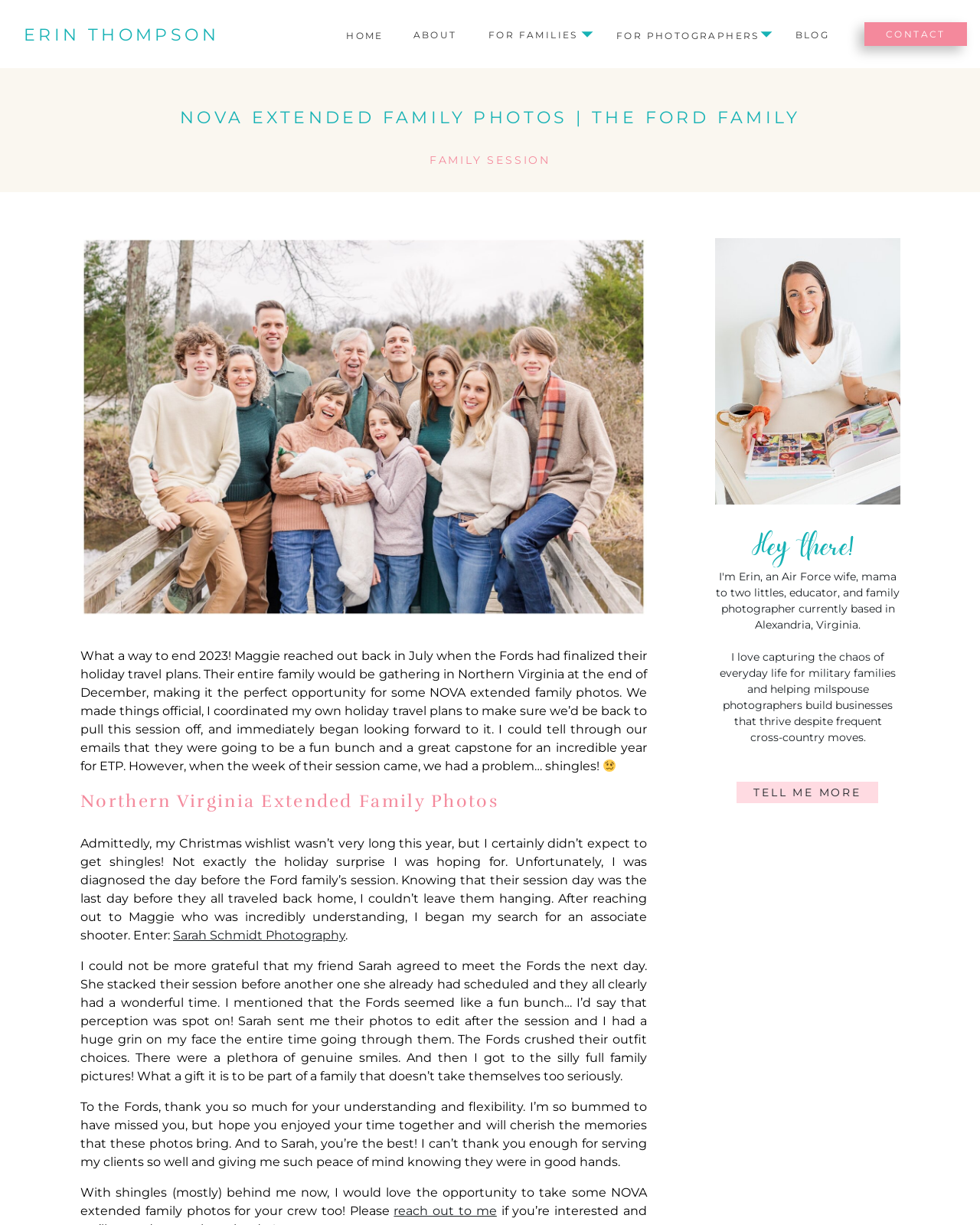Please determine the bounding box coordinates for the element that should be clicked to follow these instructions: "Click on BLOG".

[0.811, 0.024, 0.846, 0.033]